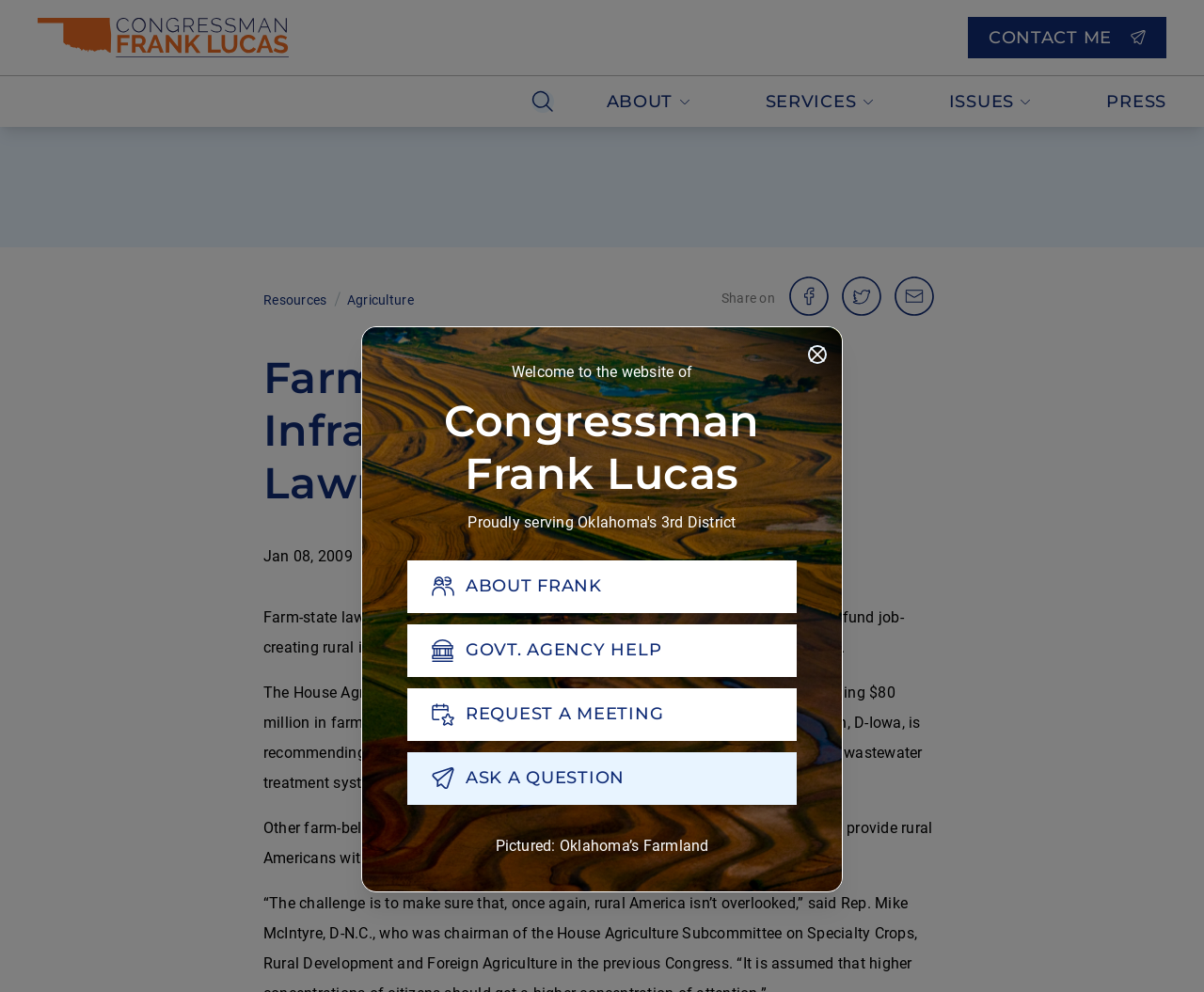What is the purpose of the proposed spending on high-speed Internet services?
Using the image as a reference, give an elaborate response to the question.

I found the answer by looking at the StaticText 'Other farm-belt lawmakers are proposing spending on high-speed Internet services to provide rural Americans with such services as distance learning and telemedicine'.